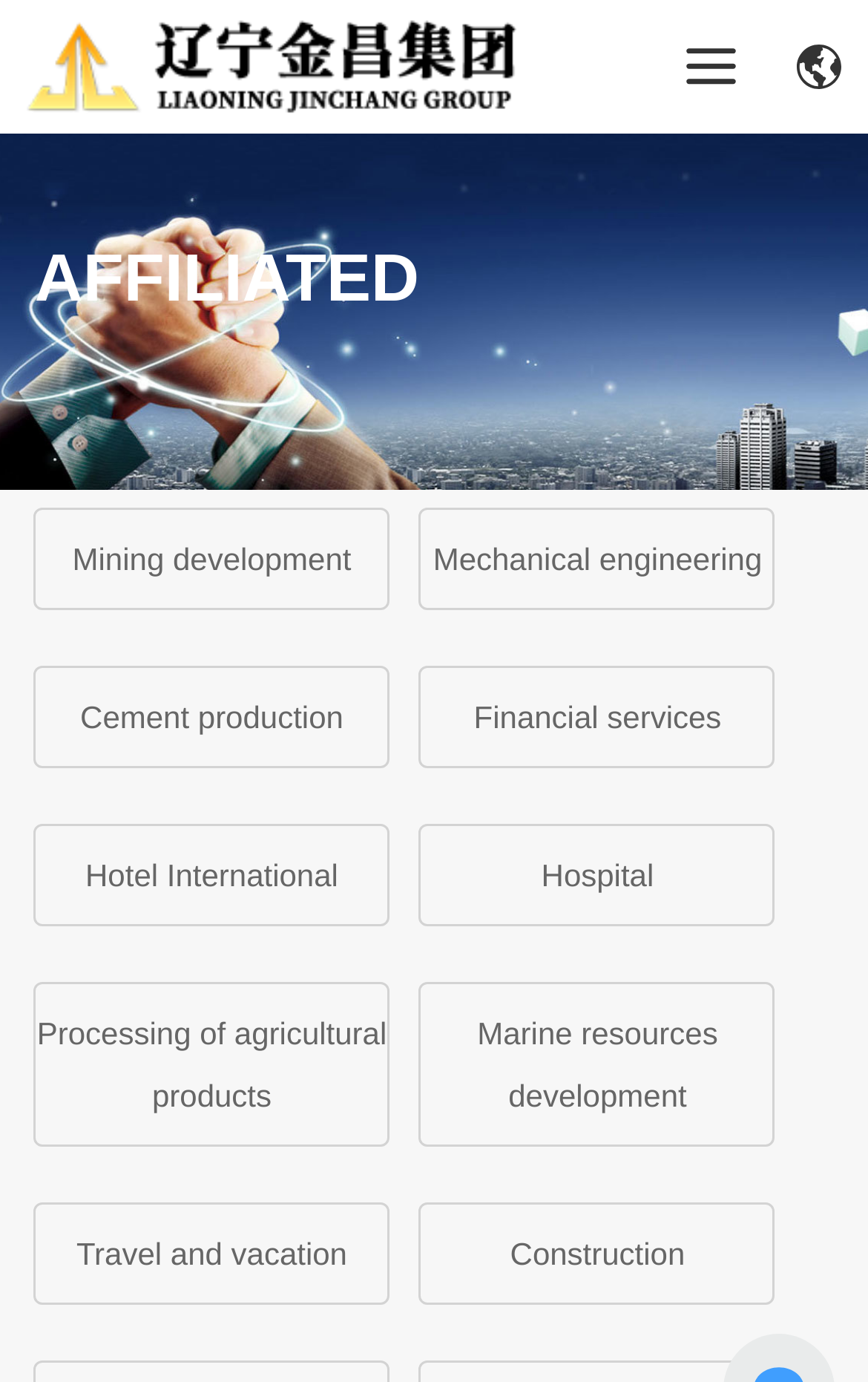How many links are there on the webpage?
Using the information from the image, give a concise answer in one word or a short phrase.

9